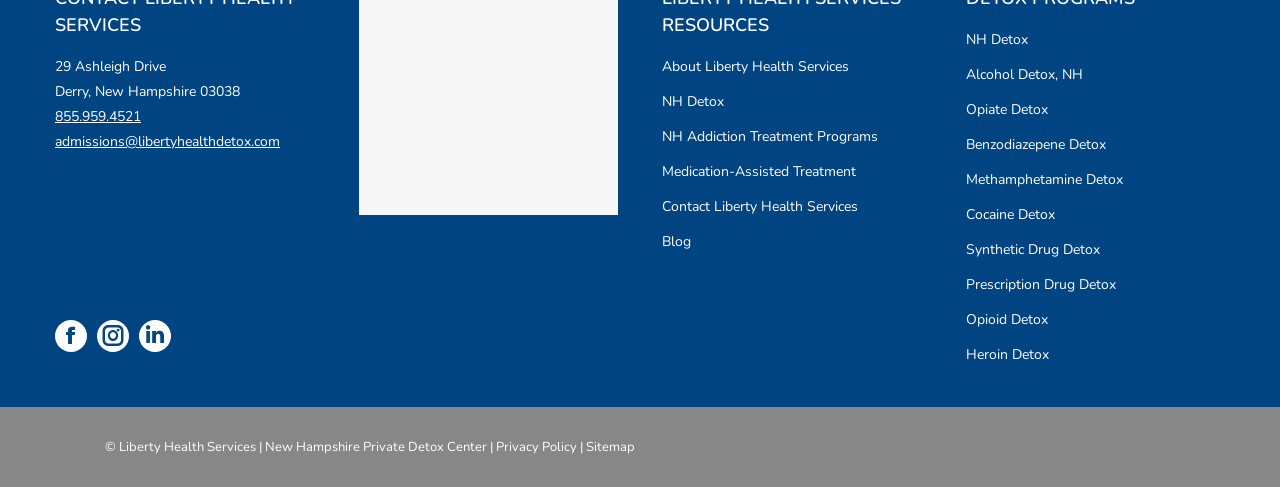Please identify the bounding box coordinates of the clickable element to fulfill the following instruction: "Visit Facebook page". The coordinates should be four float numbers between 0 and 1, i.e., [left, top, right, bottom].

[0.043, 0.657, 0.068, 0.723]